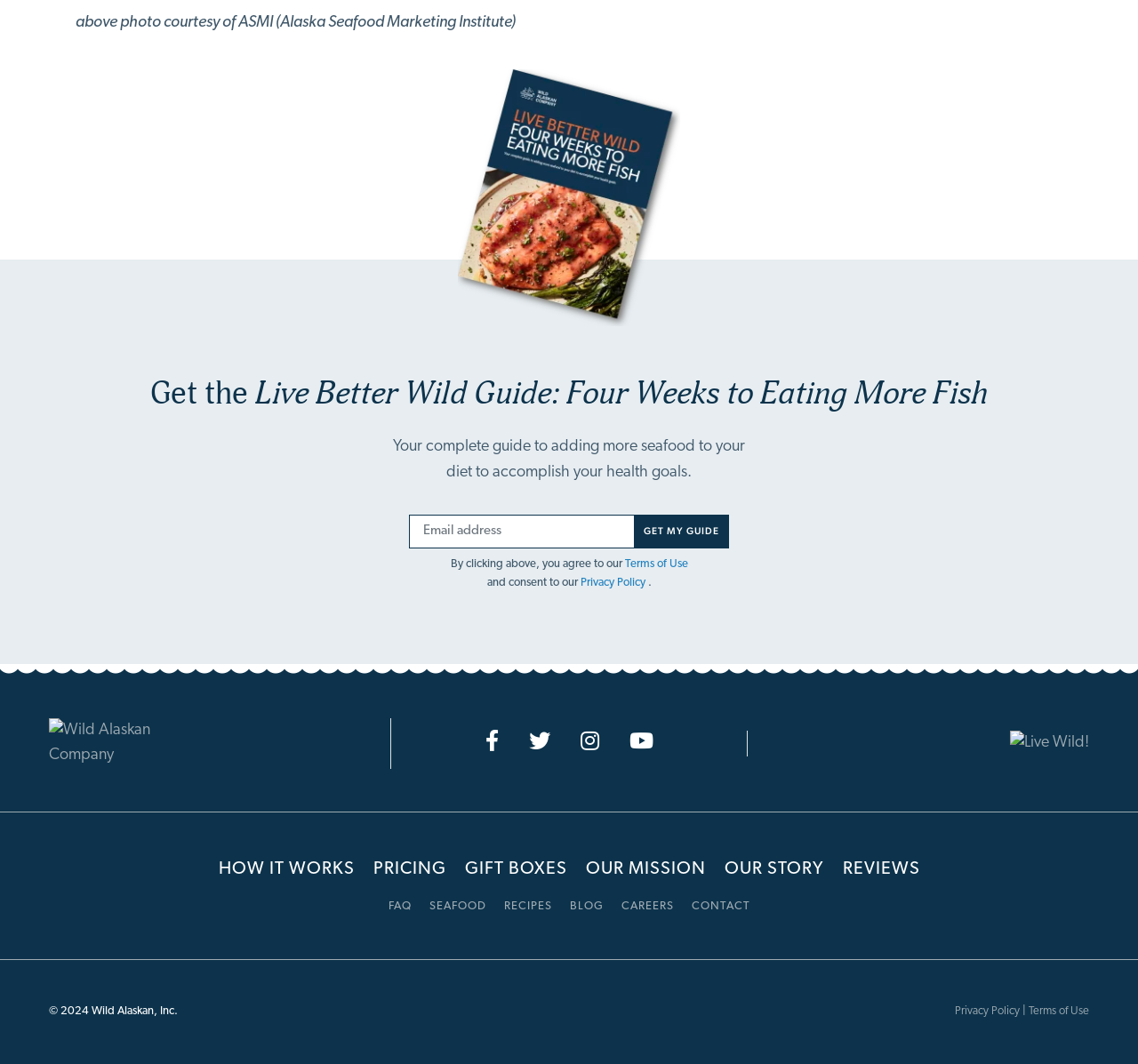Determine the bounding box coordinates of the element that should be clicked to execute the following command: "Call the tree service company".

None